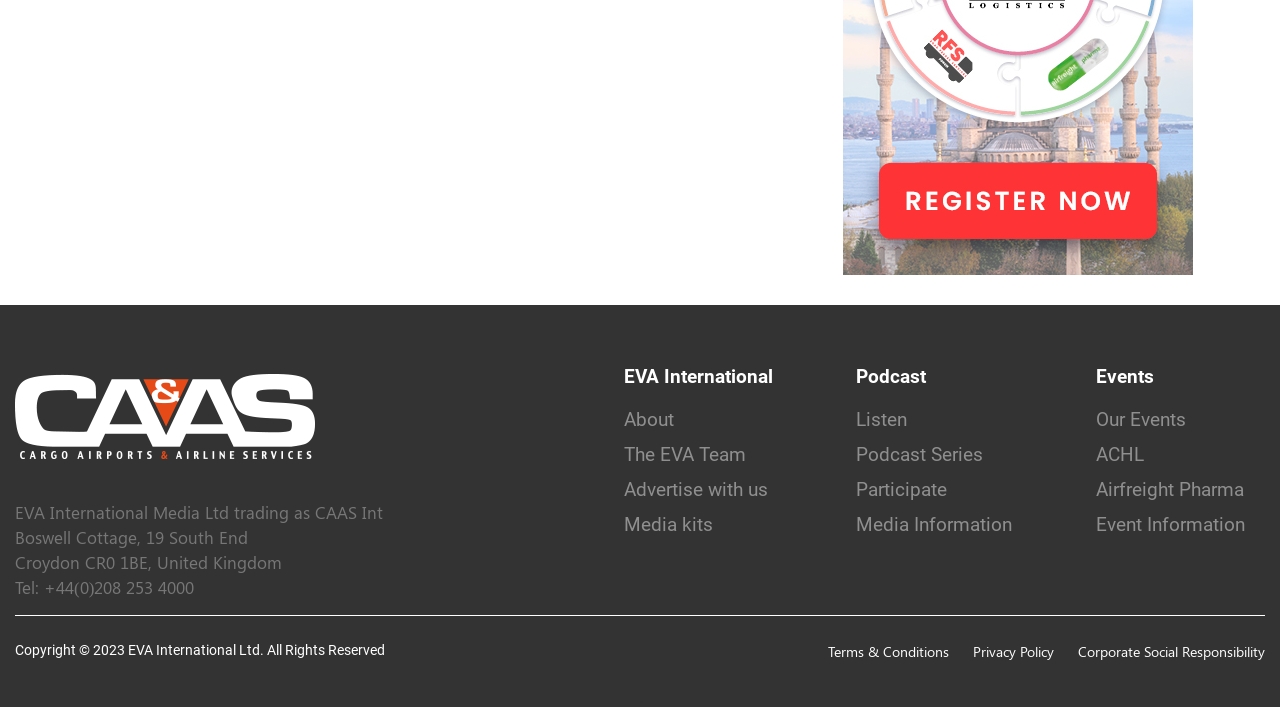What is the phone number of the company? Refer to the image and provide a one-word or short phrase answer.

+44(0)208 253 4000